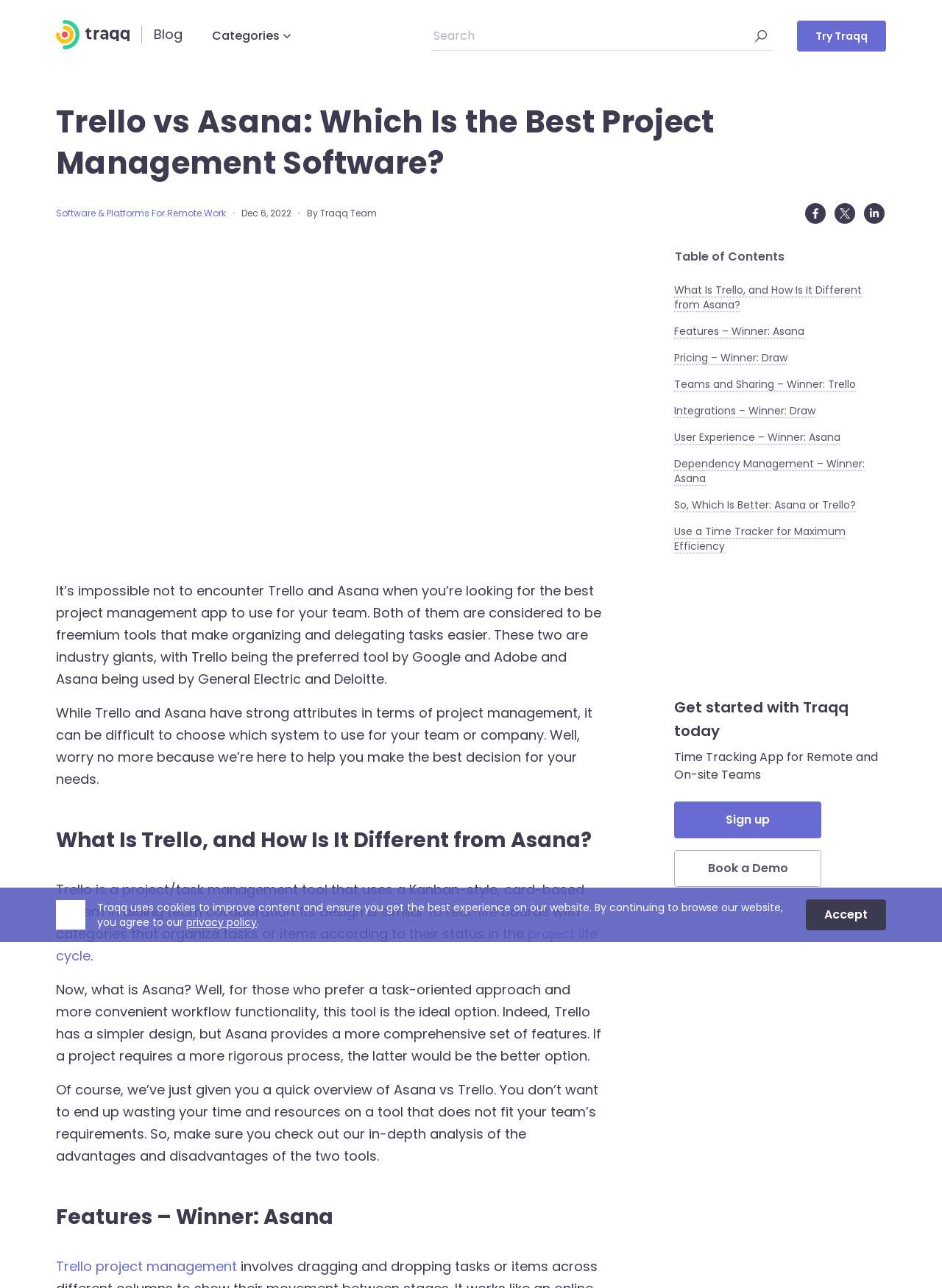What is the name of the blog that published this article?
Based on the image content, provide your answer in one word or a short phrase.

Traqq Blog